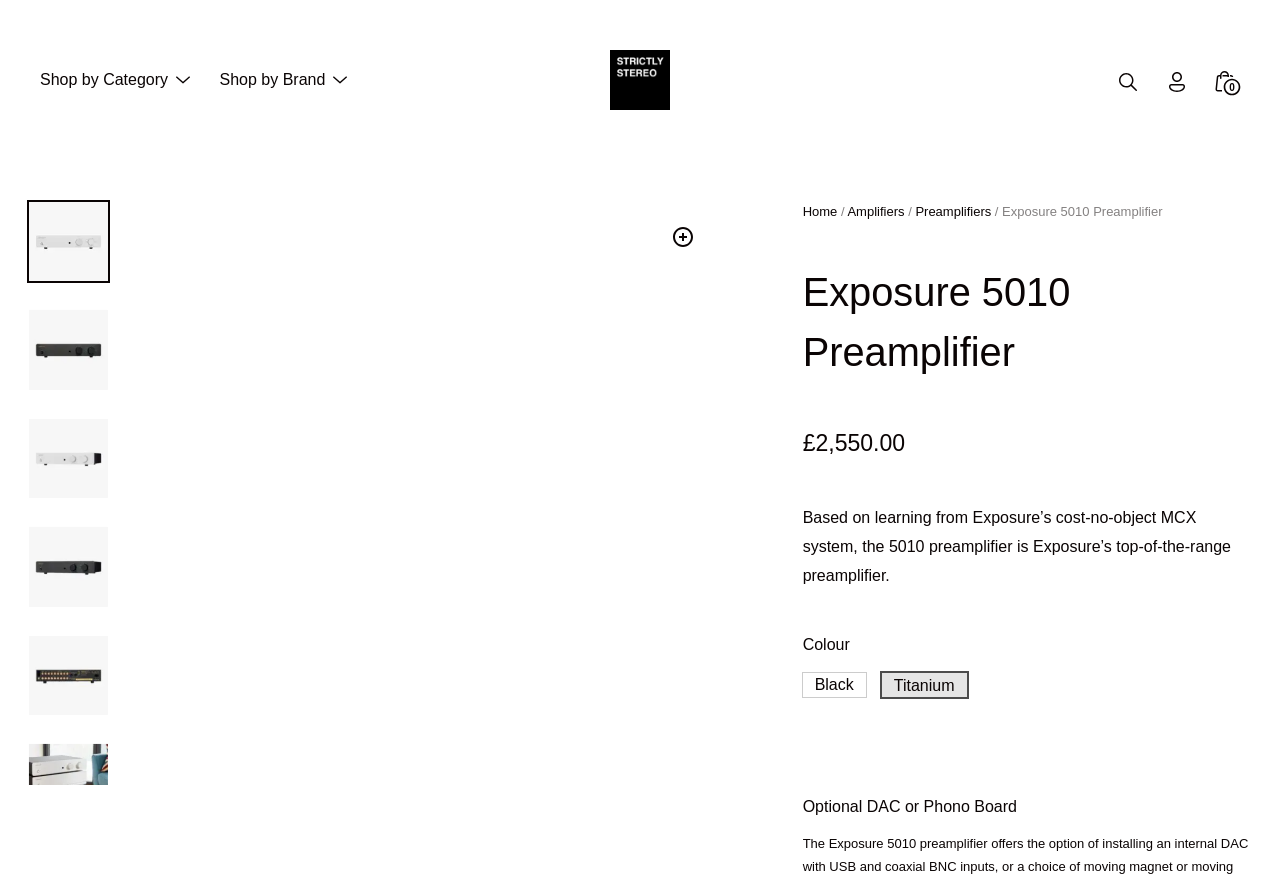Pinpoint the bounding box coordinates of the area that should be clicked to complete the following instruction: "View Exposure 5010 preamplifier details". The coordinates must be given as four float numbers between 0 and 1, i.e., [left, top, right, bottom].

[0.106, 0.229, 0.565, 0.898]